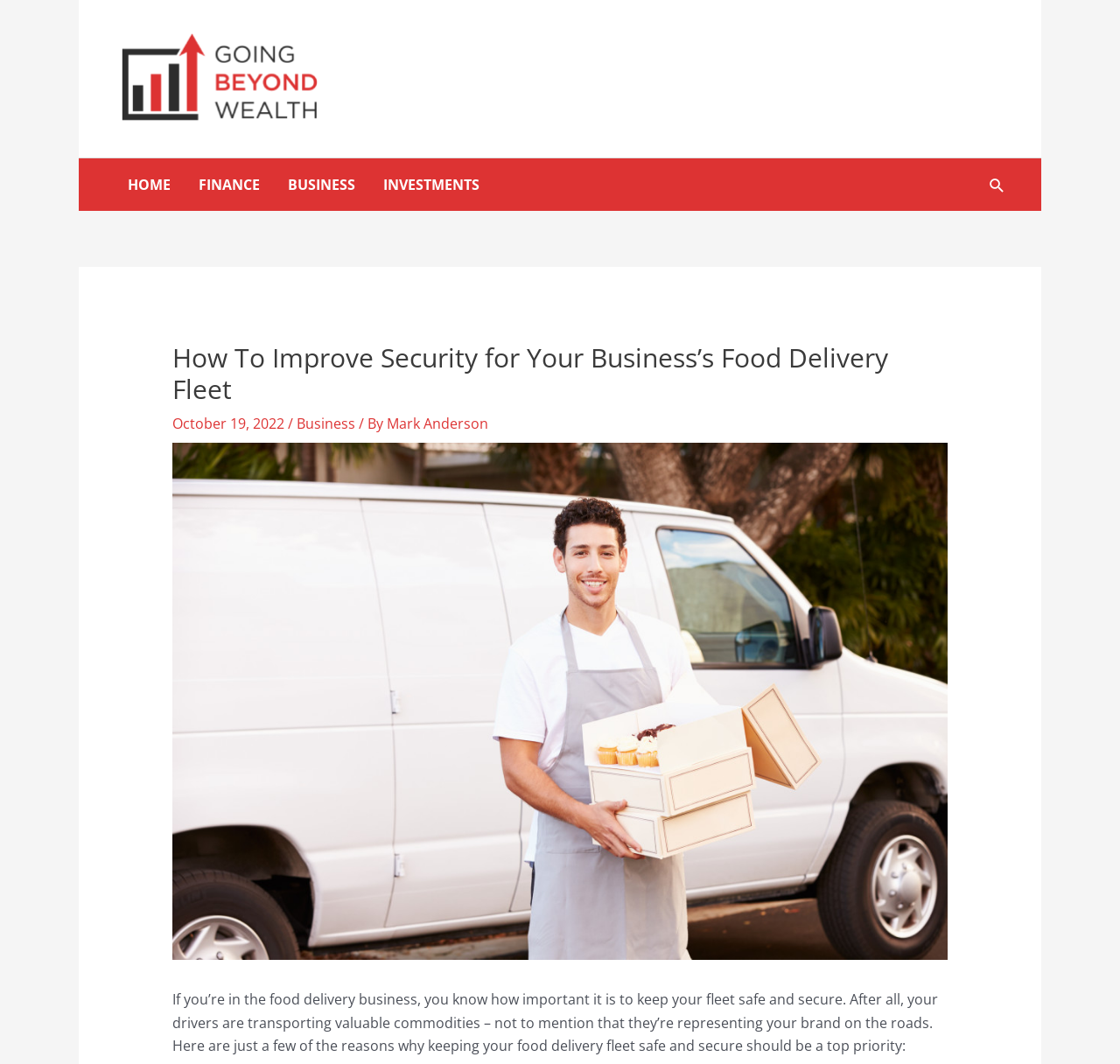Can you specify the bounding box coordinates for the region that should be clicked to fulfill this instruction: "read the article by Mark Anderson".

[0.345, 0.389, 0.436, 0.407]